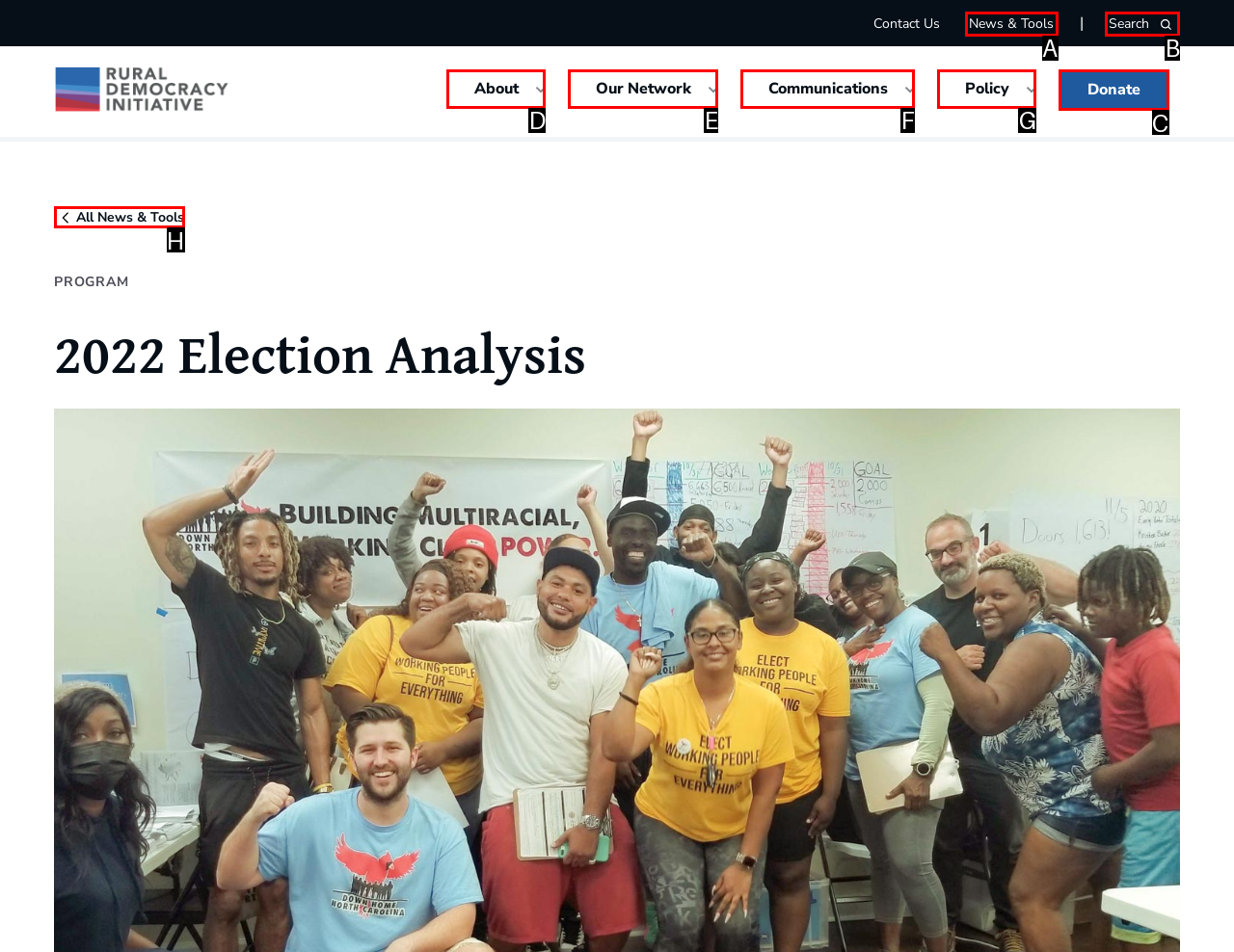Determine the HTML element to click for the instruction: click Donate.
Answer with the letter corresponding to the correct choice from the provided options.

C